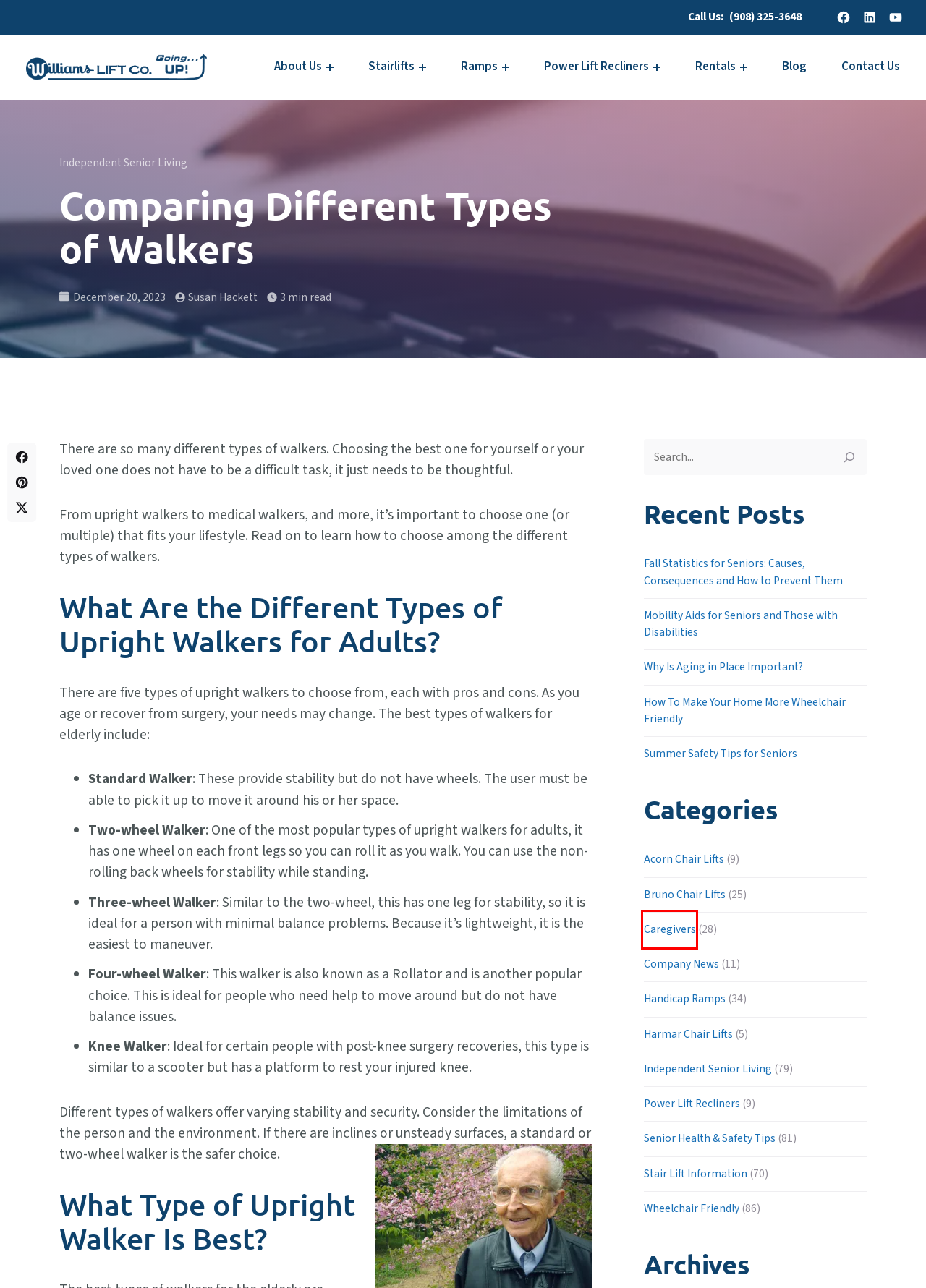Given a screenshot of a webpage with a red bounding box highlighting a UI element, determine which webpage description best matches the new webpage that appears after clicking the highlighted element. Here are the candidates:
A. Stair Lifts and Wheelchair Ramps for Sale and Rental in NJ
B. Stair Lift Dealers & Installers-Williams Lift Company in Fanwood NJ
C. Mobility Aids for Seniors and Those with Disabilities
D. Independent Senior Living Articles
E. Caregivers Articles
F. Wheelchair, Handicap & Accessibility Ramps for Sale in NJ
G. Contact Williams Lift
H. Stair Lift Information Articles

E